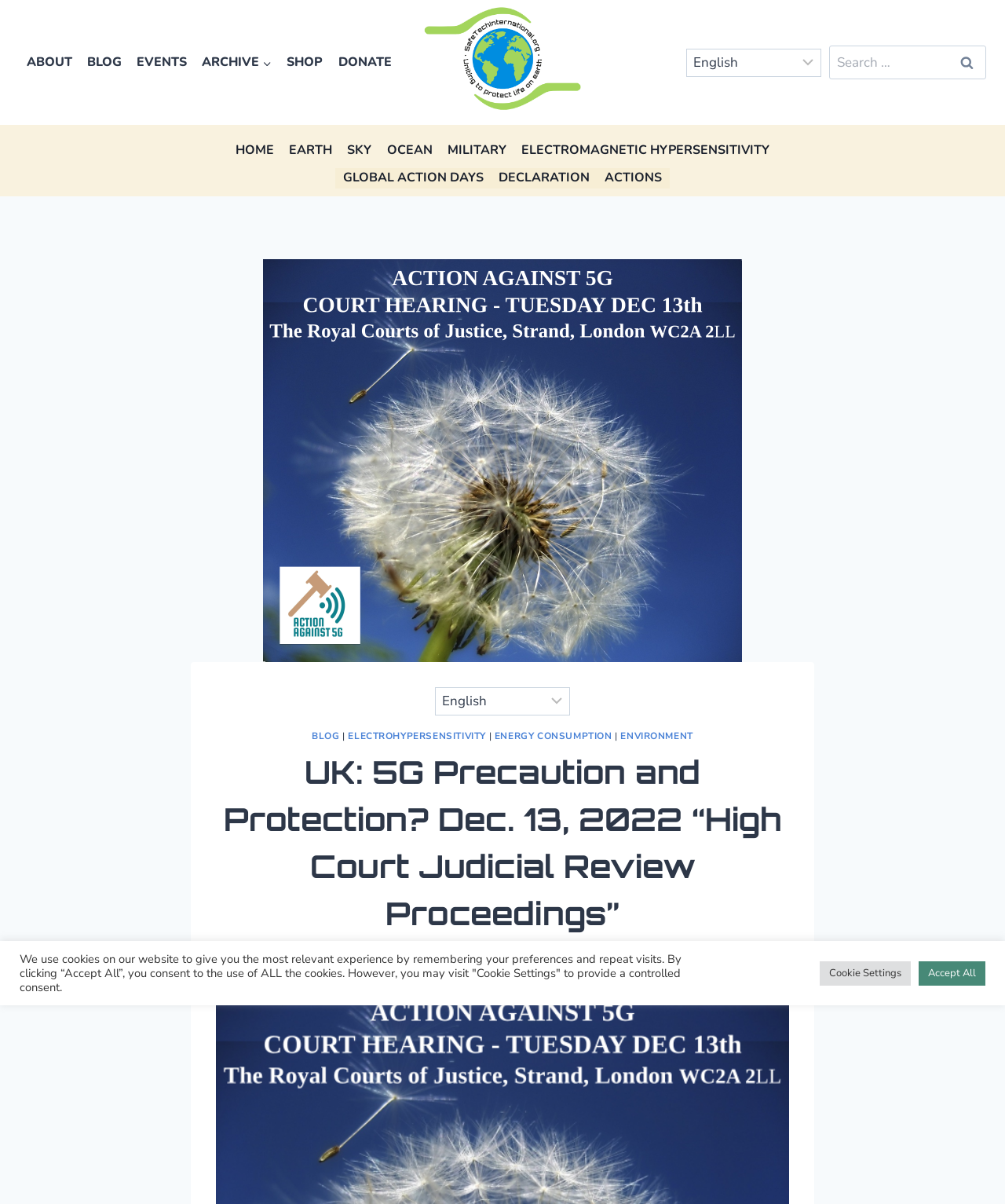Please identify the bounding box coordinates of the element's region that I should click in order to complete the following instruction: "Learn about 2024 Shanxi Provincial Two Sessions". The bounding box coordinates consist of four float numbers between 0 and 1, i.e., [left, top, right, bottom].

None